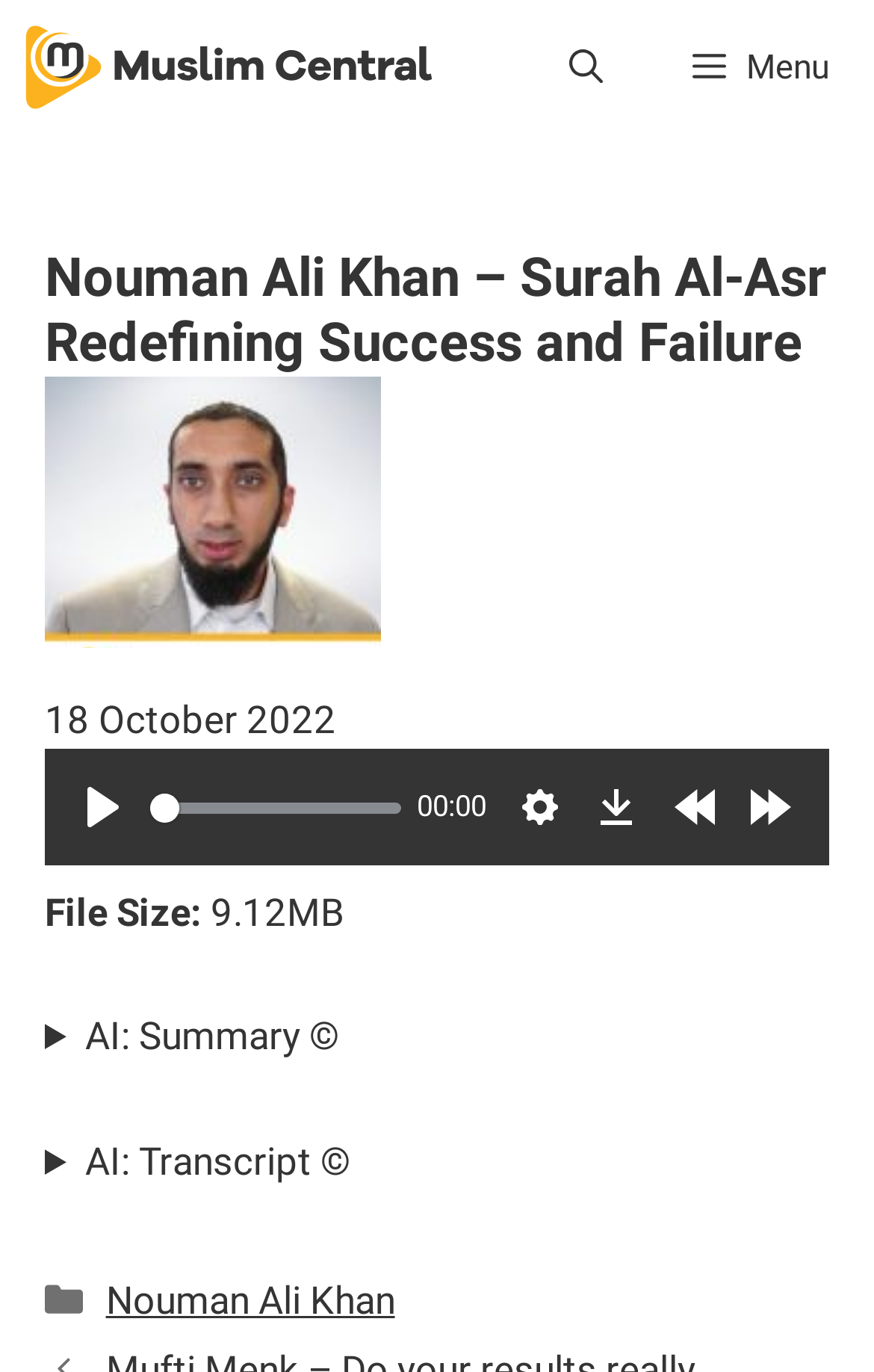Please reply to the following question using a single word or phrase: 
Can the user adjust the audio settings?

Yes